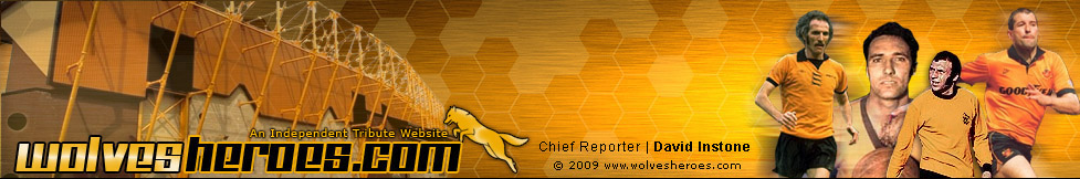Offer a detailed narrative of the scene depicted in the image.

The image showcases the banner of the website "Wolves Heroes," which serves as an independent tribute to the renowned Wolverhampton Wanderers Football Club. The design features a vibrant orange and gold color scheme, reflecting the team's iconic colors. On the left, a stylized depiction of a stadium structure is visible, symbolizing the rich heritage of the club. The center includes a collage of figures likely representing past players, evoking nostalgia and honoring their contributions to the team's history. The website's name, "wolvesheroes.com," prominently displayed invites enthusiasts to explore stories and memories of the club's legends. Below, it notes "Chief Reporter | David Instone," indicating the person behind the content, along with a copyright mark from 2009, affirming the site's dedication to preserving the legacy of Wolves.